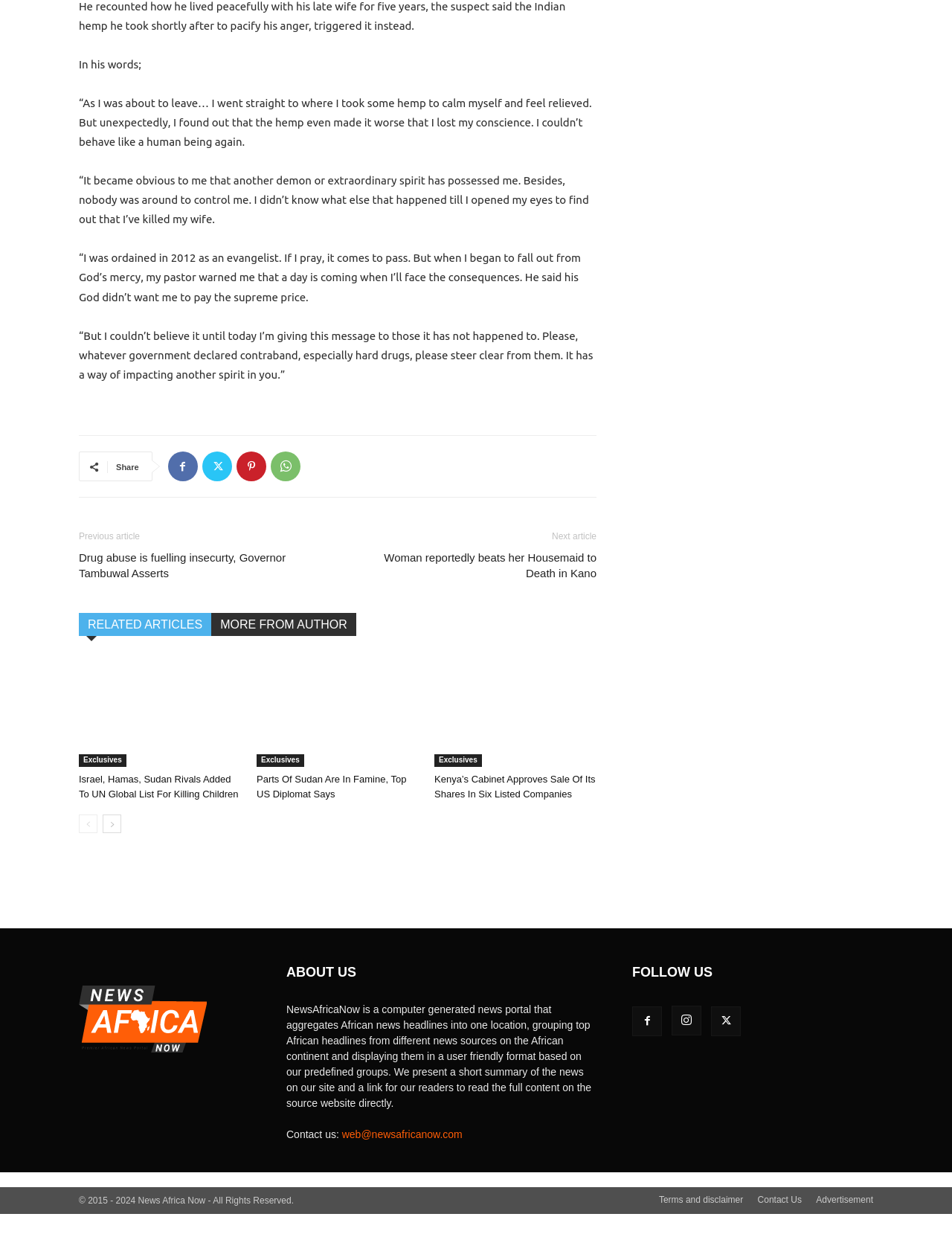Find and provide the bounding box coordinates for the UI element described with: "TERMS OF USE".

None